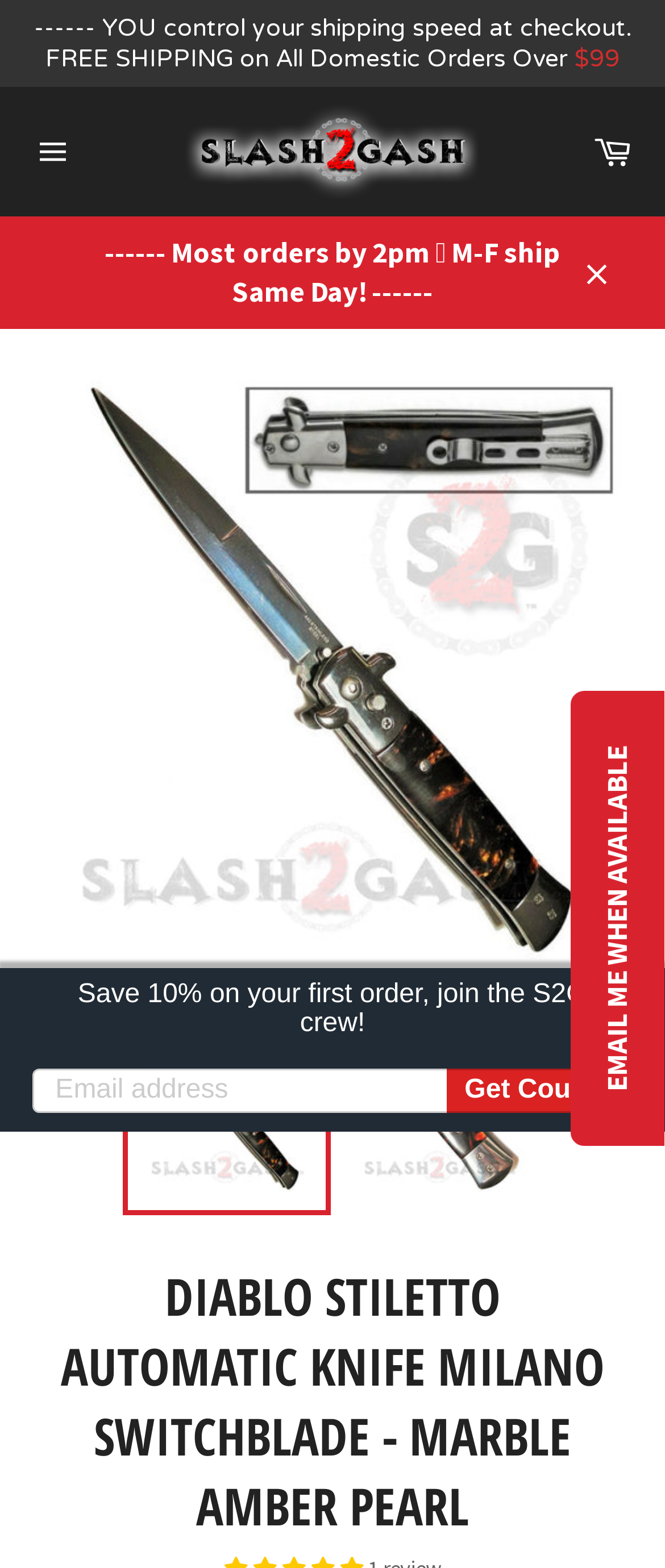Give a succinct answer to this question in a single word or phrase: 
What is the shipping policy for domestic orders?

Free shipping on orders over